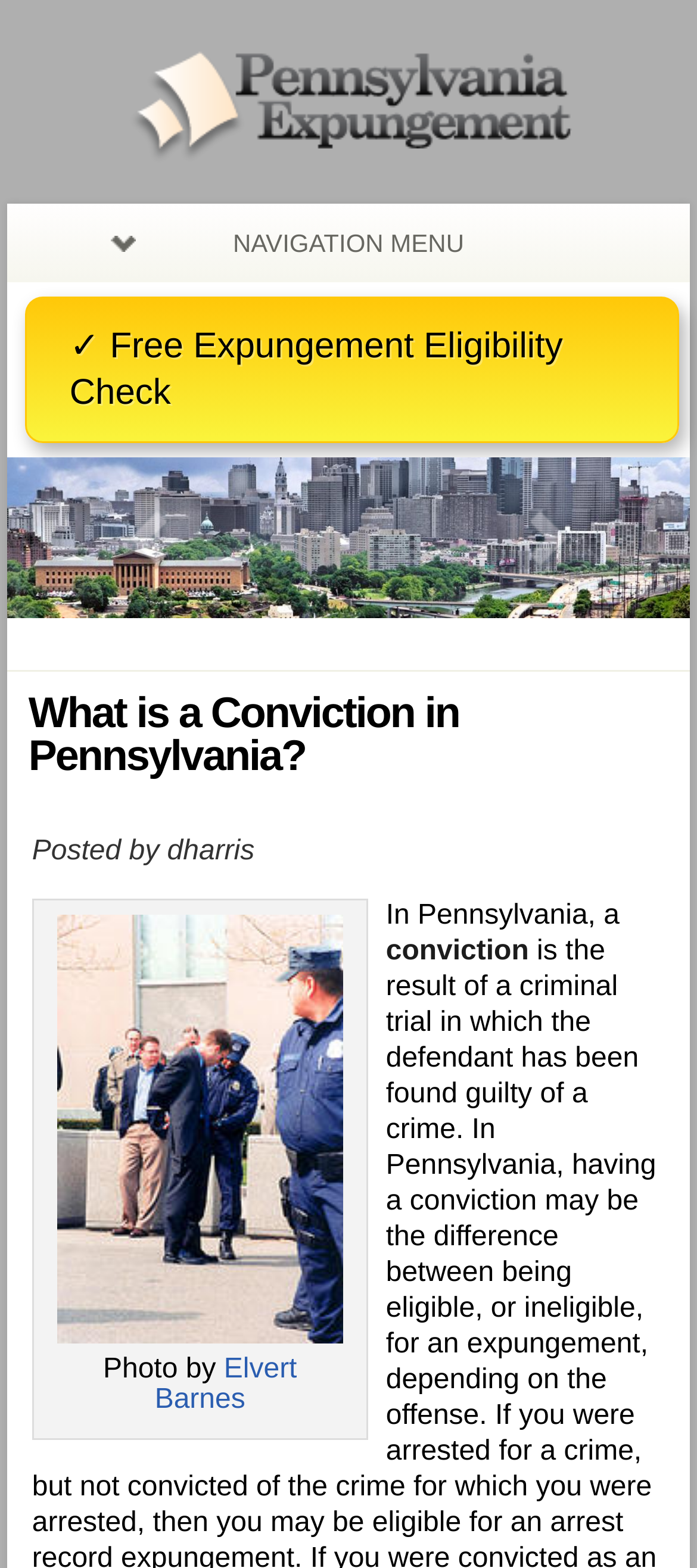Who wrote the article 'What is a Conviction in Pennsylvania?'?
Examine the image and give a concise answer in one word or a short phrase.

dharris